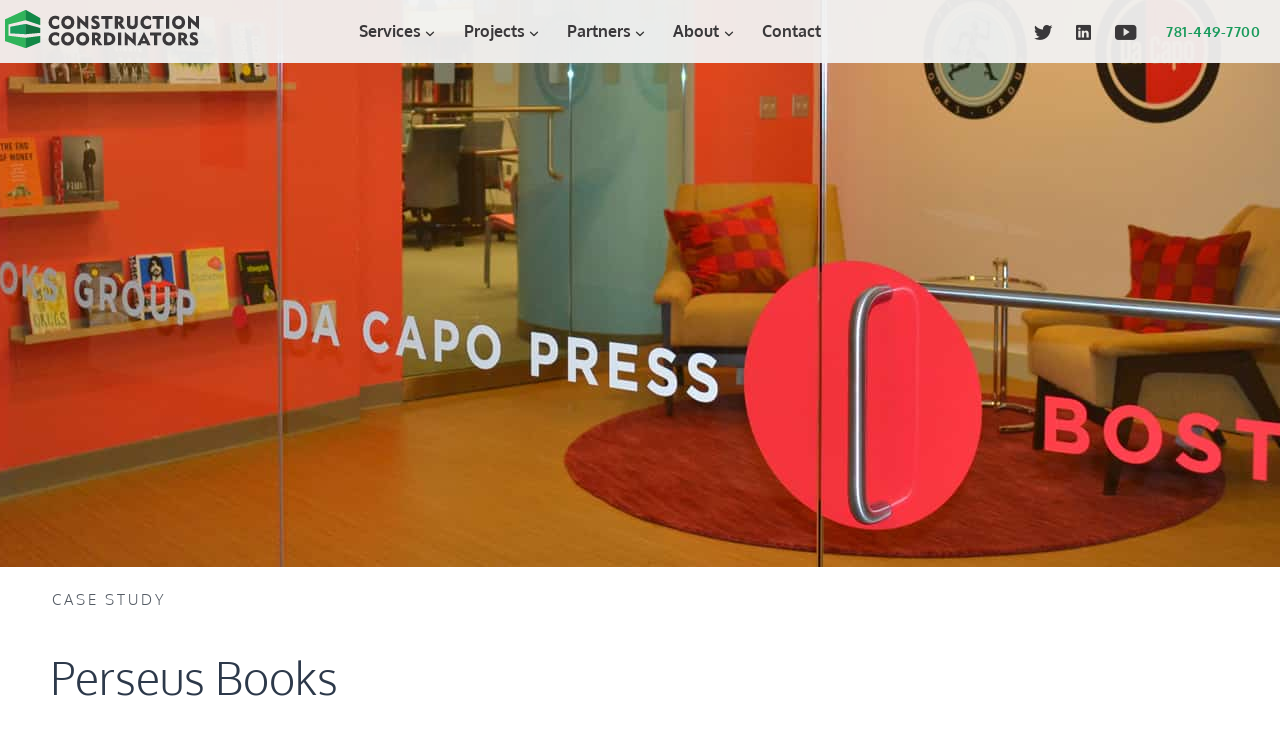Can you provide the bounding box coordinates for the element that should be clicked to implement the instruction: "Learn about Partnership"?

None